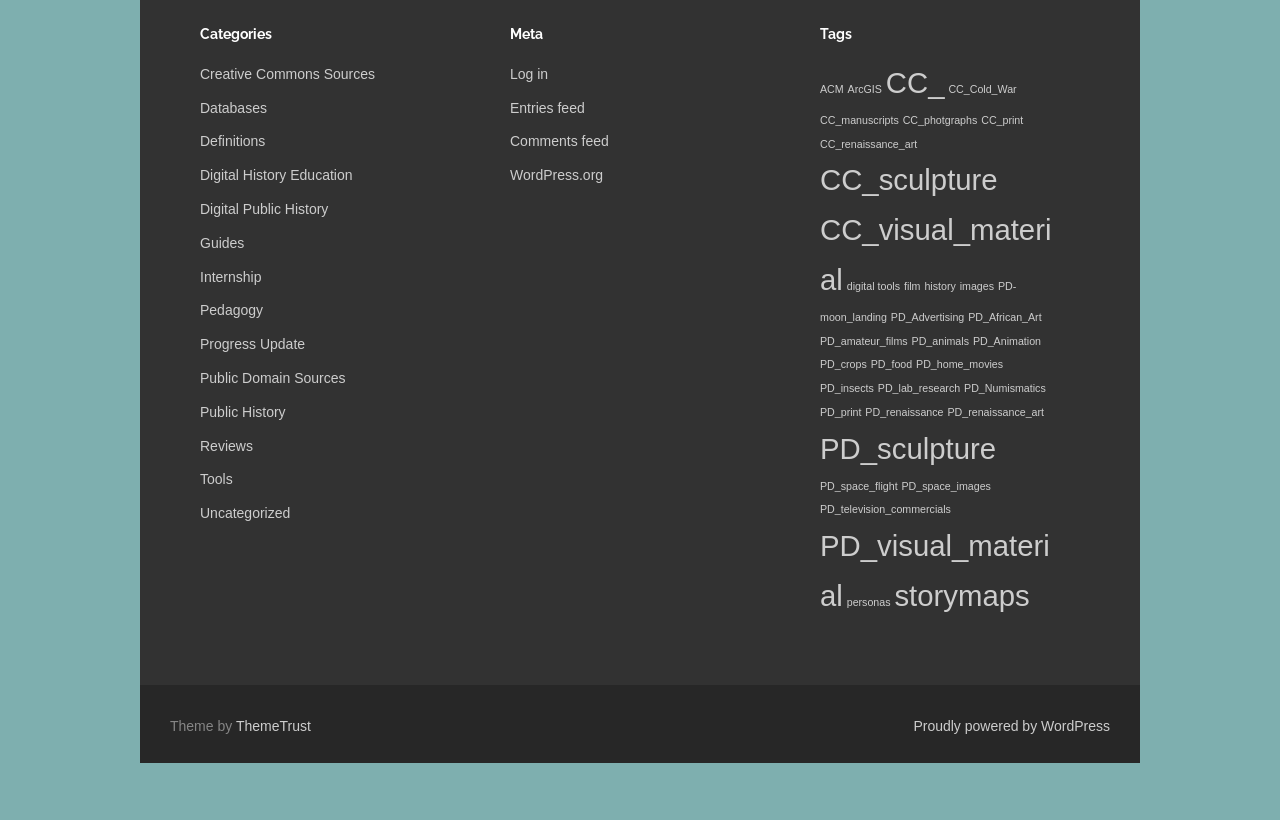Using the webpage screenshot and the element description Digital History Education, determine the bounding box coordinates. Specify the coordinates in the format (top-left x, top-left y, bottom-right x, bottom-right y) with values ranging from 0 to 1.

[0.156, 0.204, 0.275, 0.224]